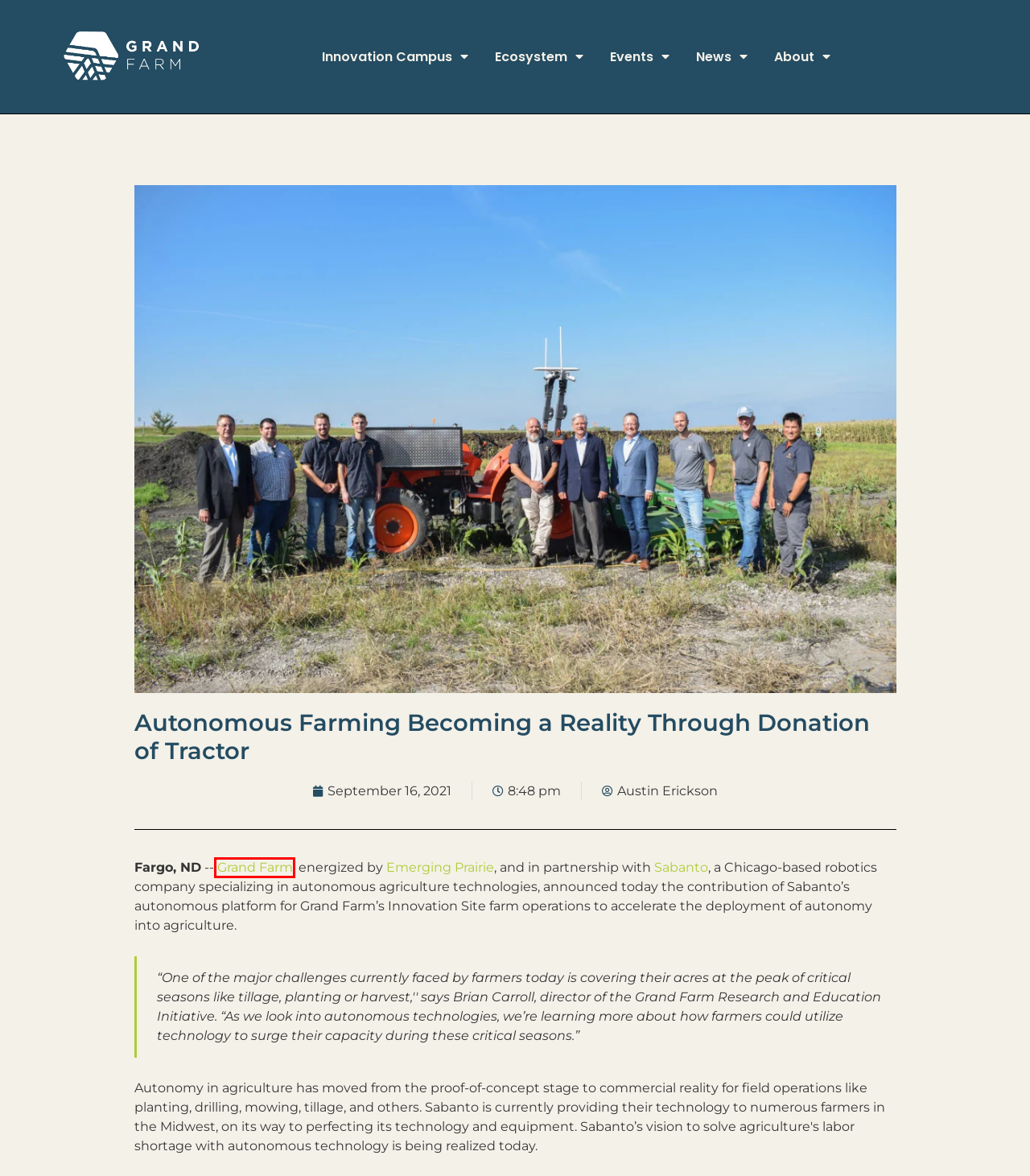Given a screenshot of a webpage with a red bounding box highlighting a UI element, choose the description that best corresponds to the new webpage after clicking the element within the red bounding box. Here are your options:
A. Innovation Campus - Grand Farm
B. September 16, 2021 - Grand Farm
C. Austin Erickson, Author at Grand Farm
D. News - Grand Farm
E. Events from June 12 – October 24 – Grand Farm
F. Grand Farm - Home
G. Emerging Prairie
H. About - Grand Farm

F